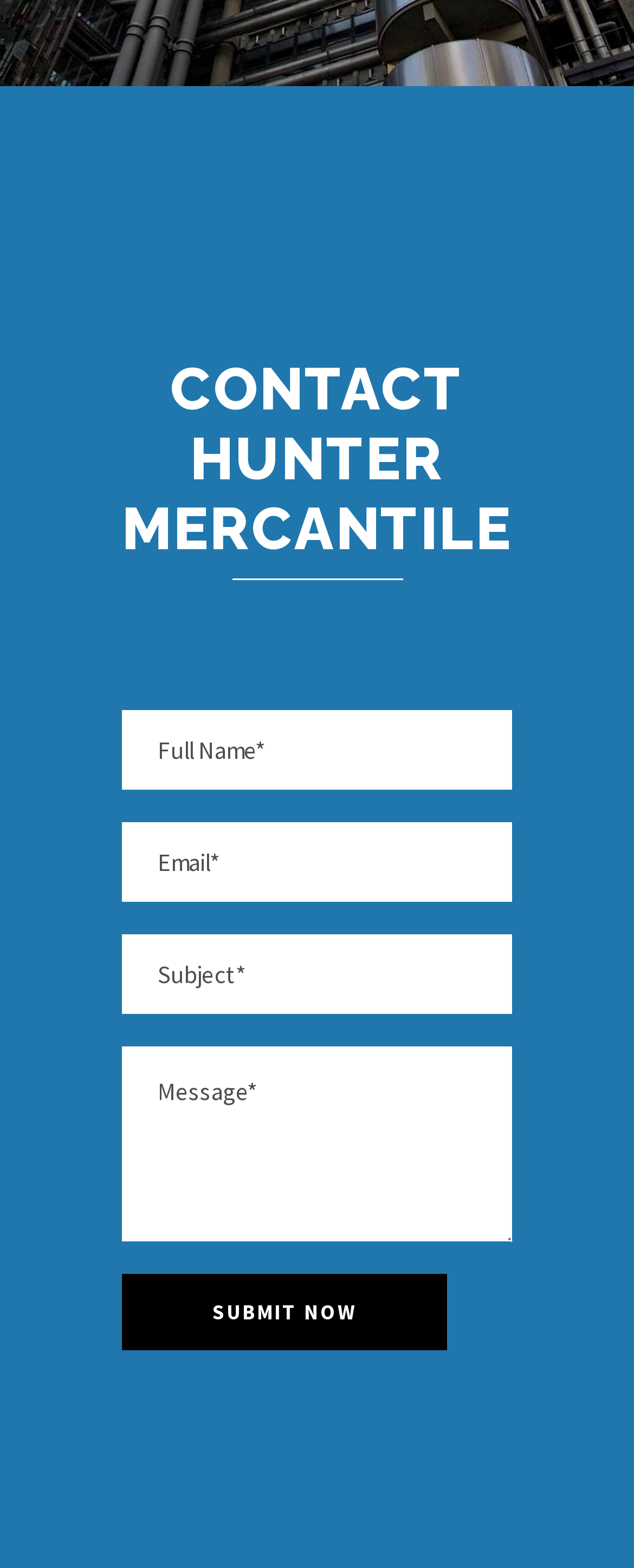Reply to the question with a single word or phrase:
What is the text on the submit button?

SUBMIT NOW